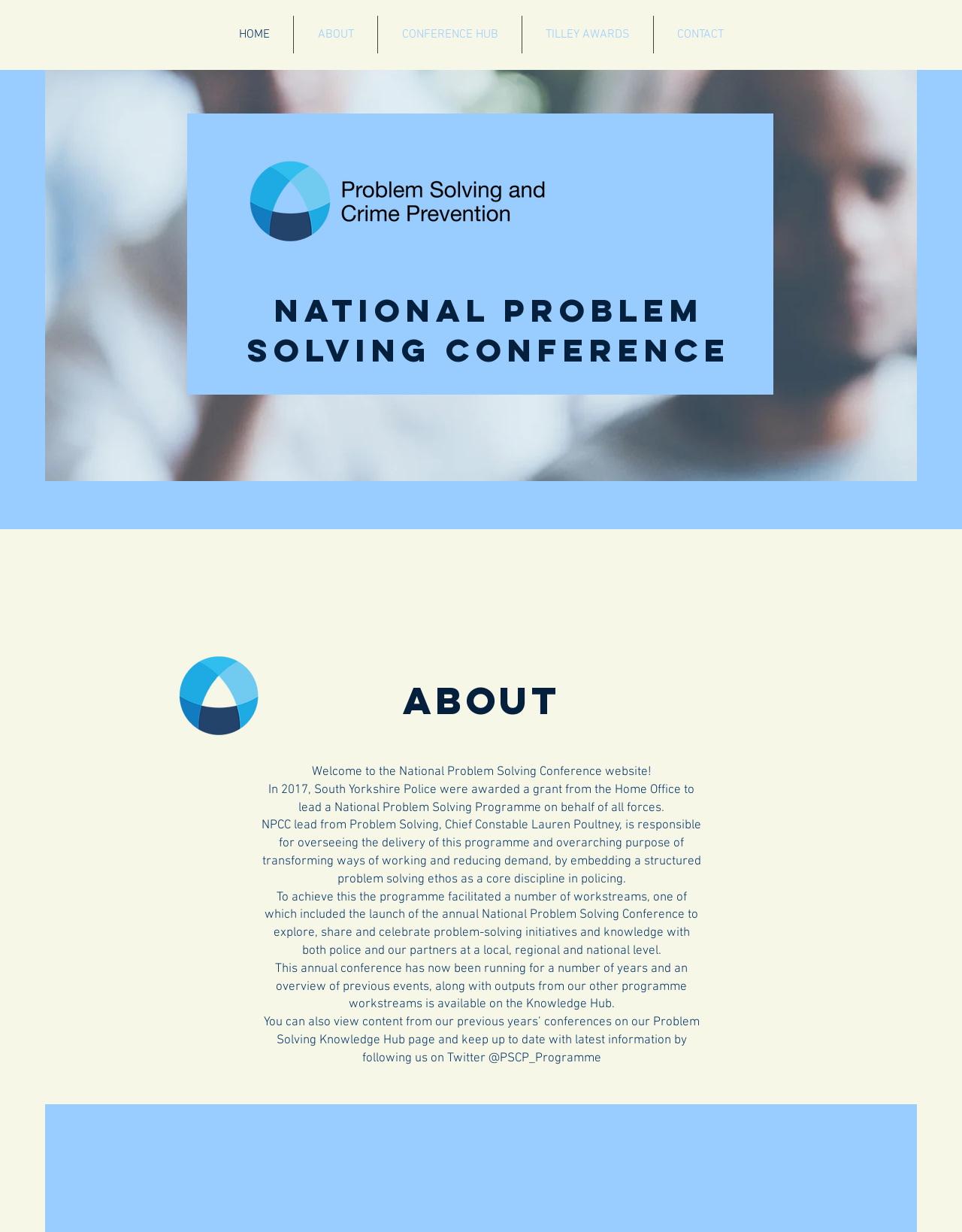Please identify the bounding box coordinates of the region to click in order to complete the task: "Click on the About link". The coordinates must be four float numbers between 0 and 1, specified as [left, top, right, bottom].

[0.899, 0.288, 0.972, 0.295]